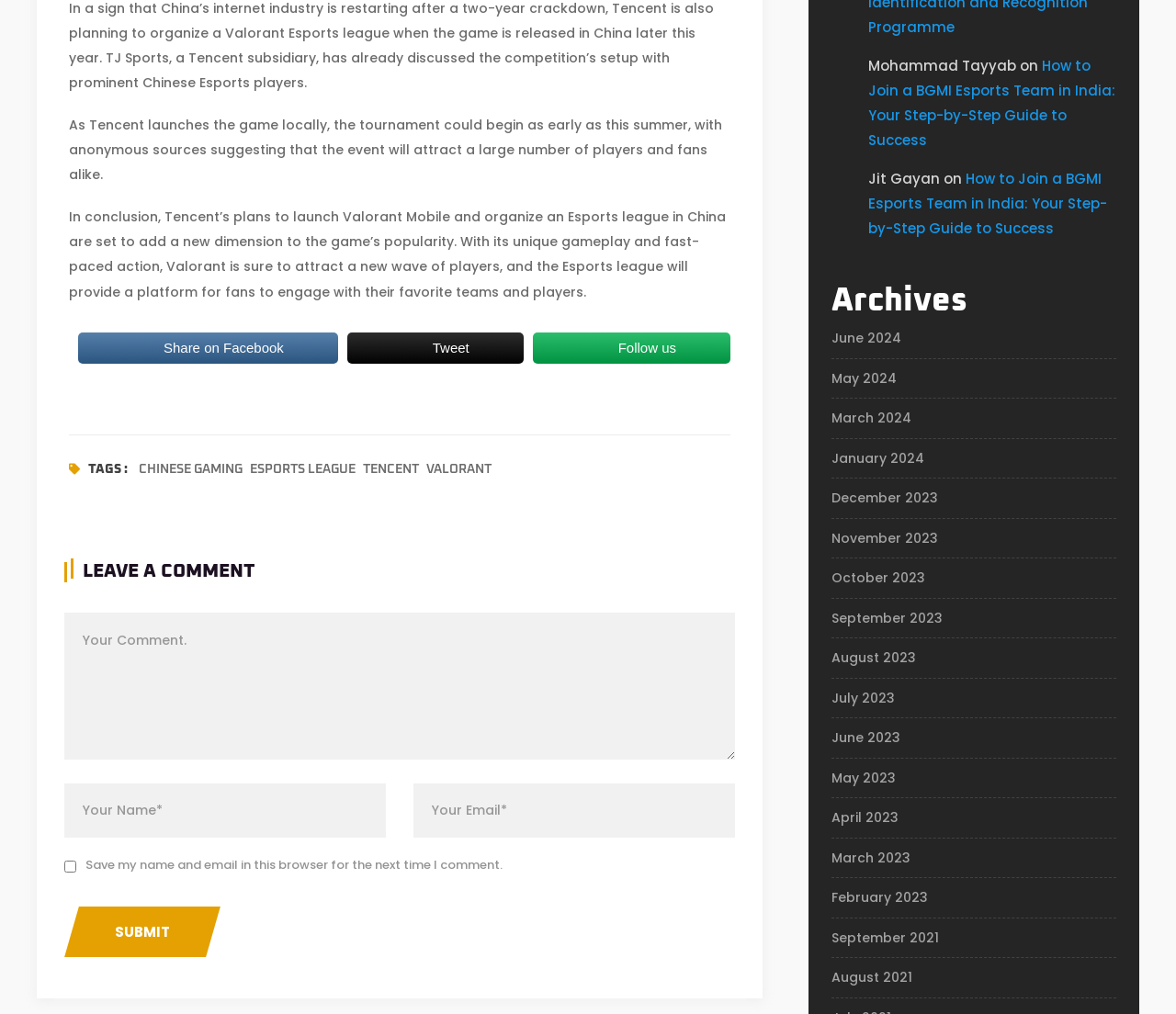Can you find the bounding box coordinates for the element to click on to achieve the instruction: "Click on the 'Print Checks At Home' link"?

None